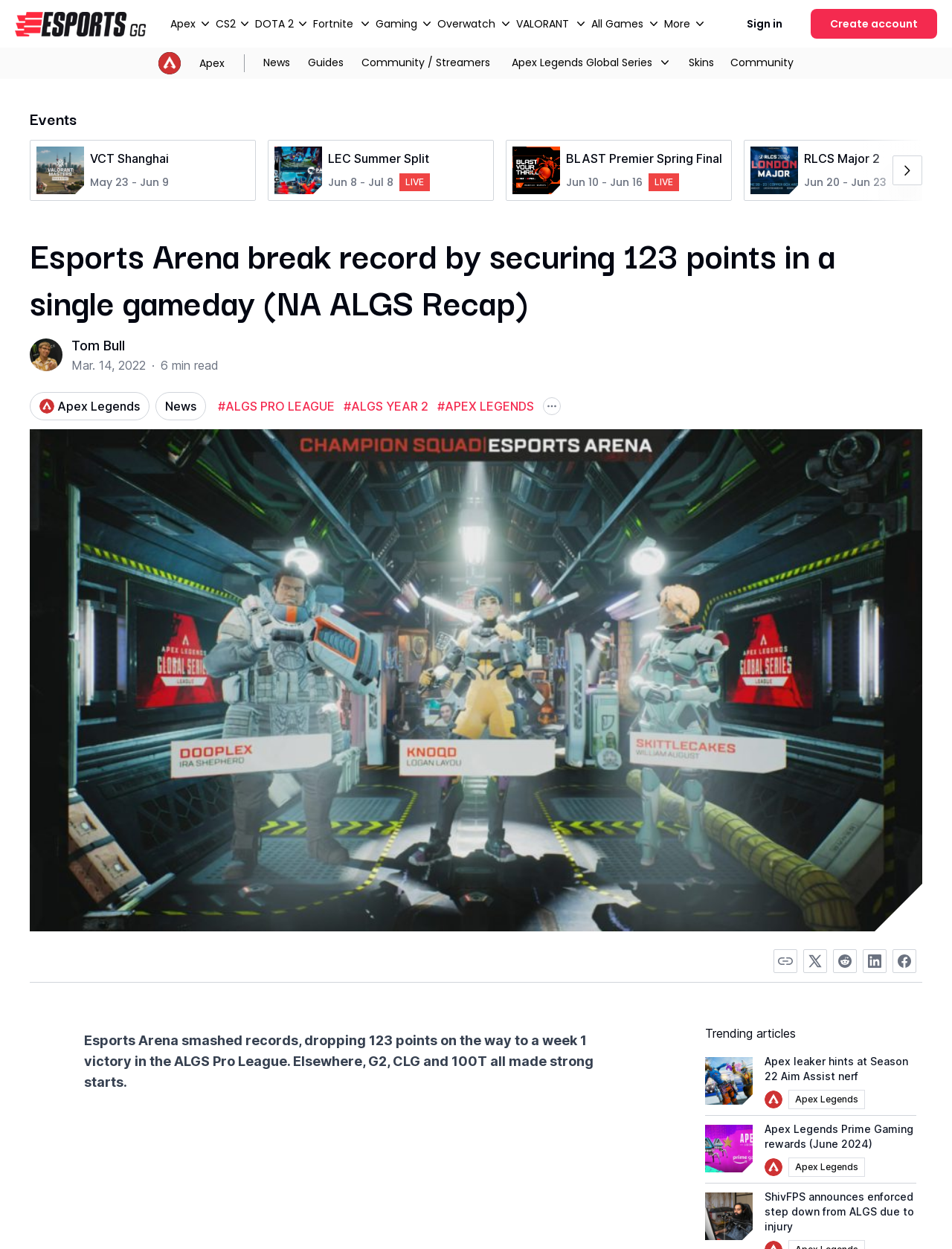Can you pinpoint the bounding box coordinates for the clickable element required for this instruction: "Click the 'Sign in' button"? The coordinates should be four float numbers between 0 and 1, i.e., [left, top, right, bottom].

[0.764, 0.007, 0.842, 0.031]